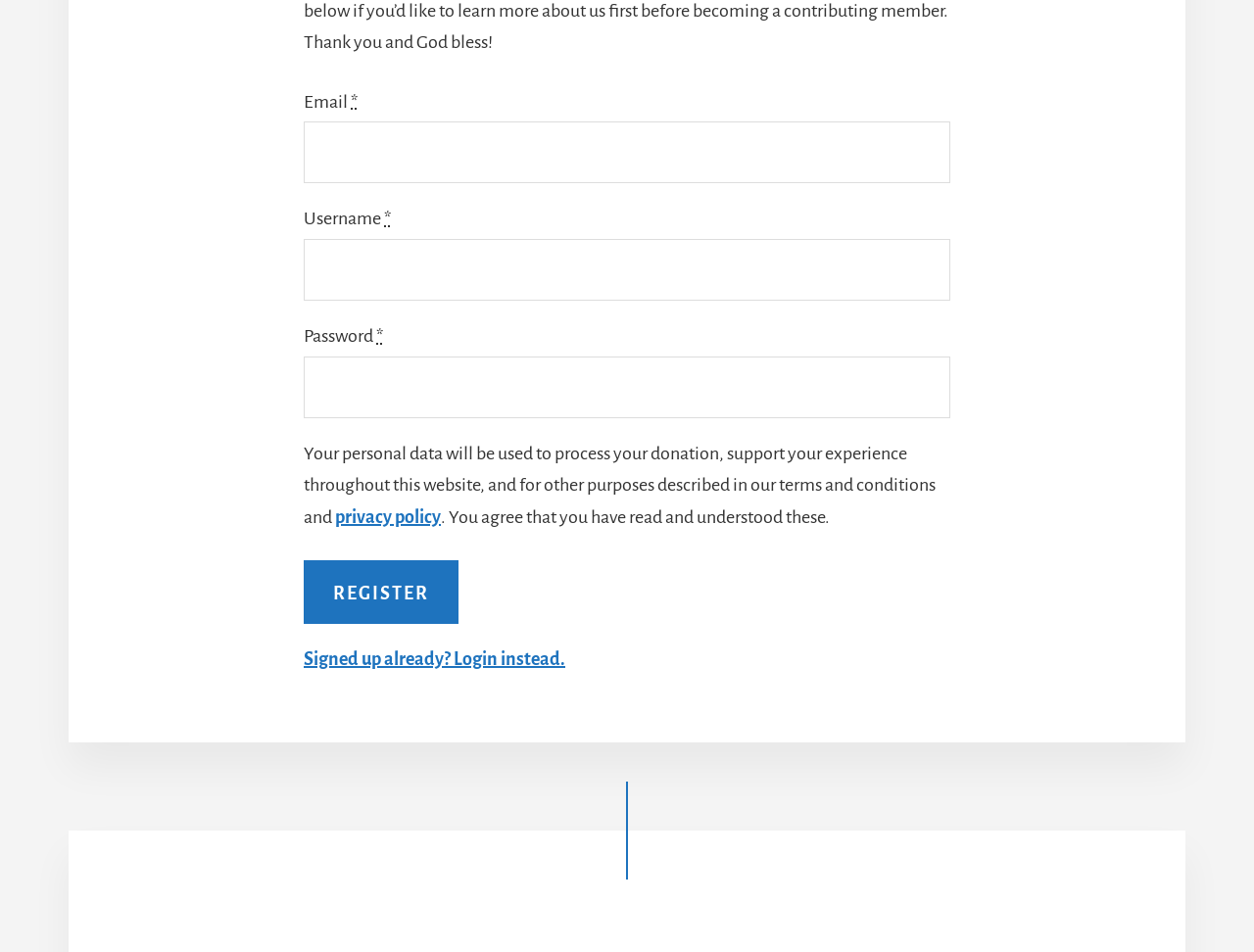Provide the bounding box coordinates of the HTML element this sentence describes: "parent_node: Email * name="user_email"".

[0.242, 0.128, 0.758, 0.193]